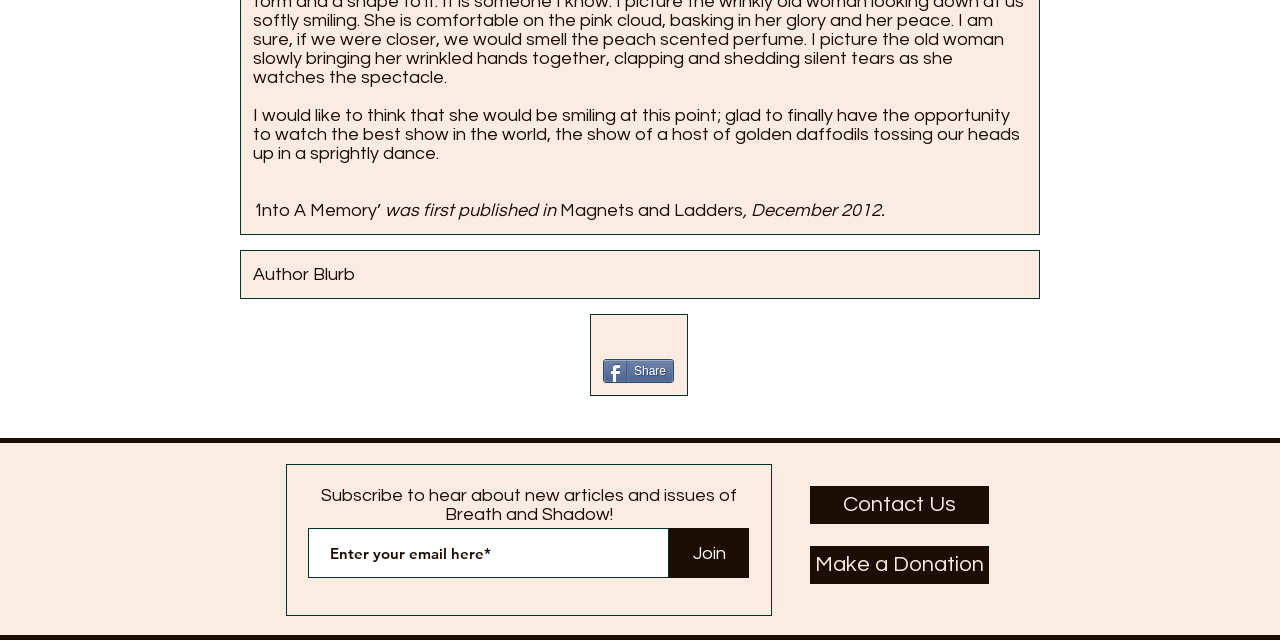Answer this question using a single word or a brief phrase:
What are the two options at the bottom of the page?

Contact Us, Make a Donation